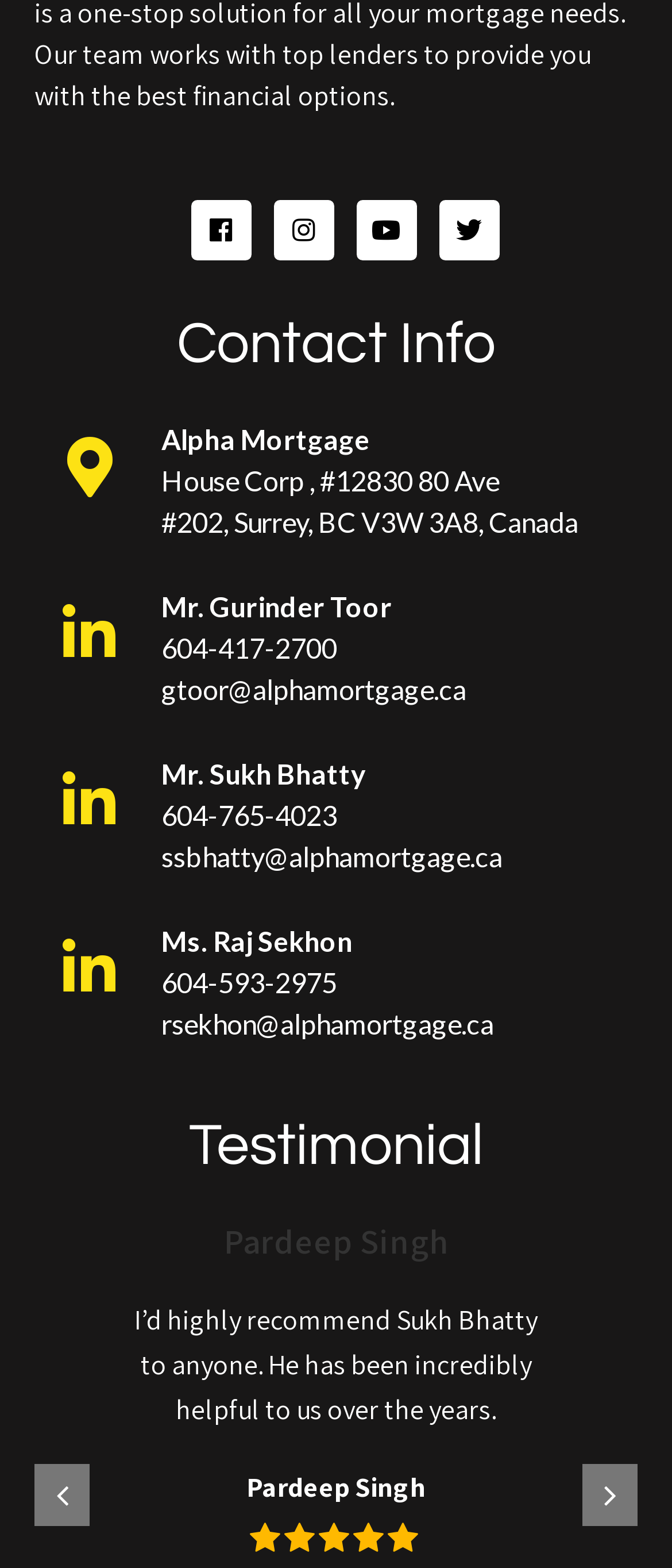What is the company name?
Using the image, give a concise answer in the form of a single word or short phrase.

Alpha Mortgage